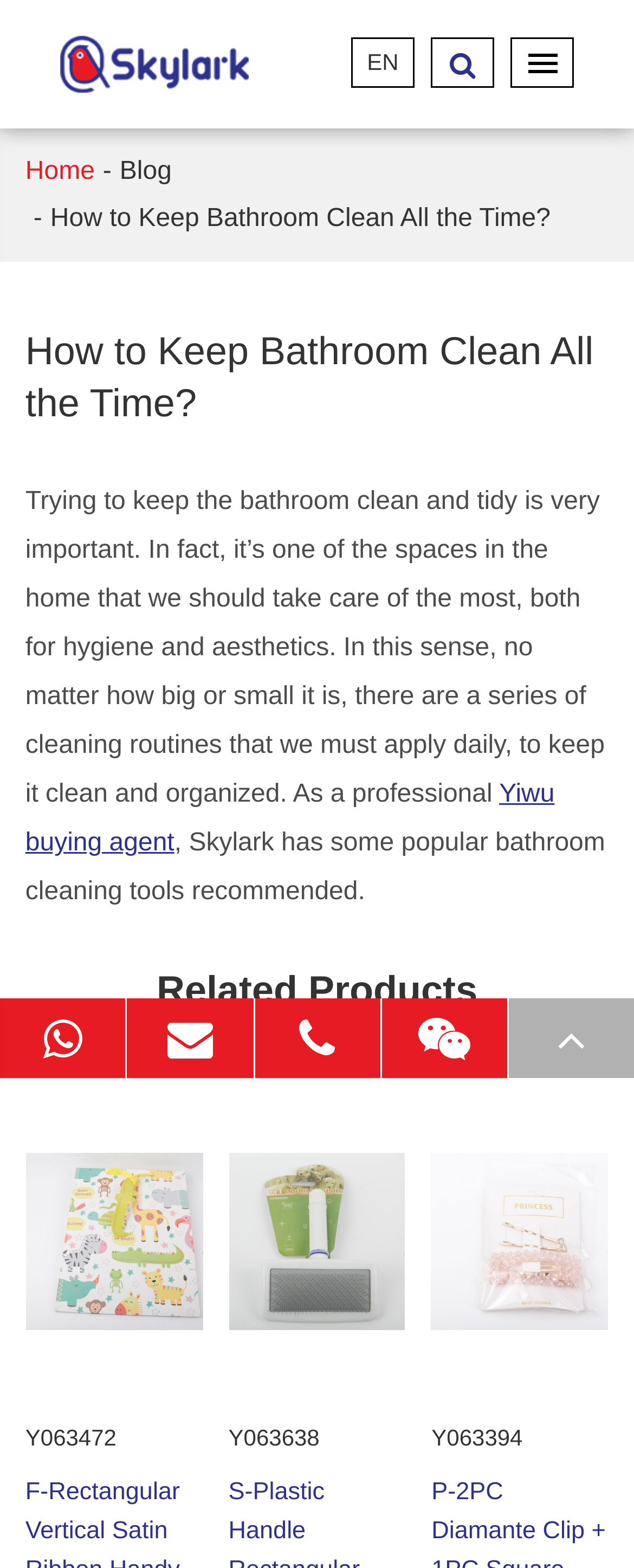Mark the bounding box of the element that matches the following description: "title="Whatsapp"".

[0.0, 0.637, 0.198, 0.688]